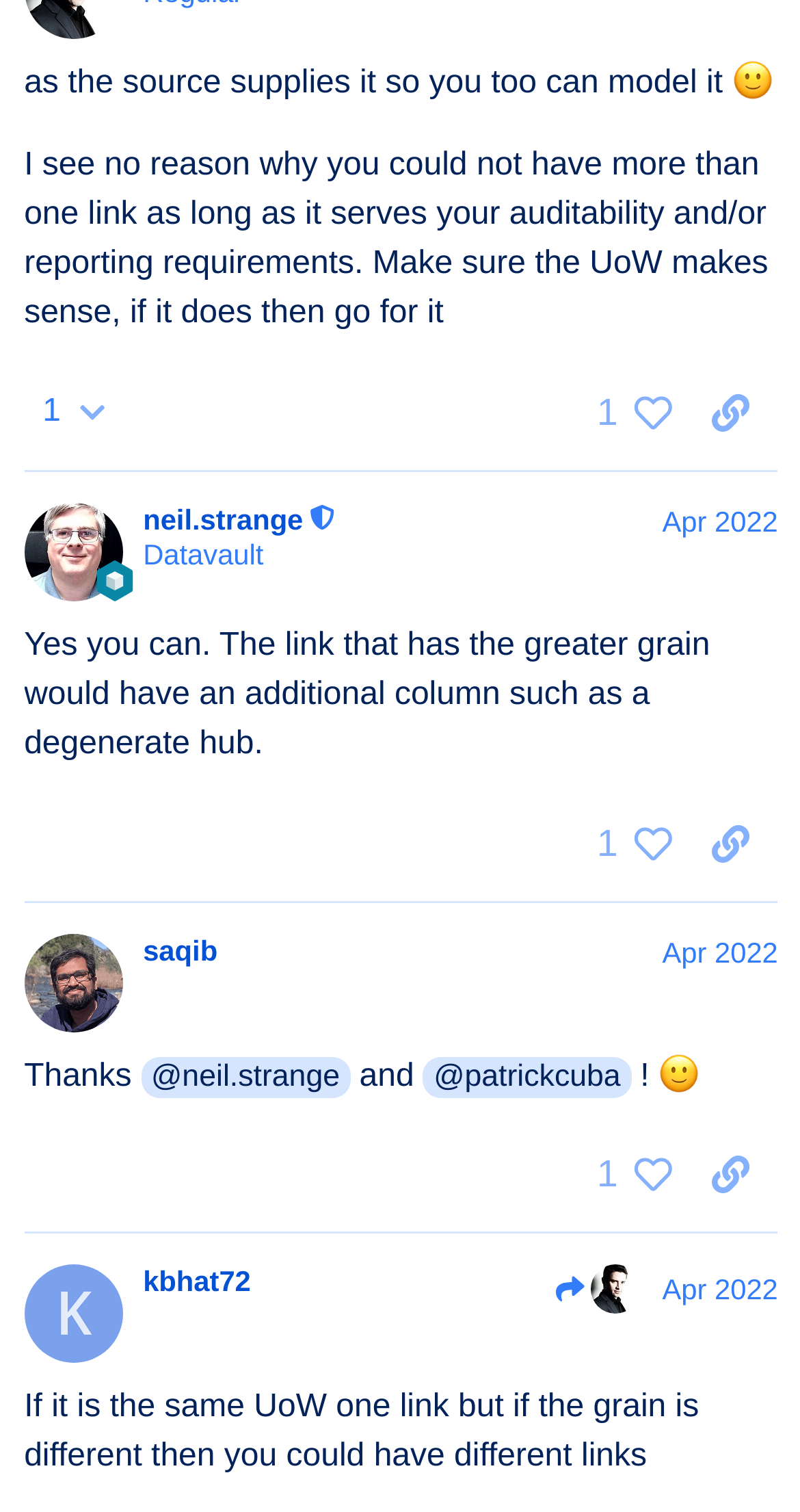Could you provide the bounding box coordinates for the portion of the screen to click to complete this instruction: "Like this post"?

[0.711, 0.246, 0.854, 0.3]